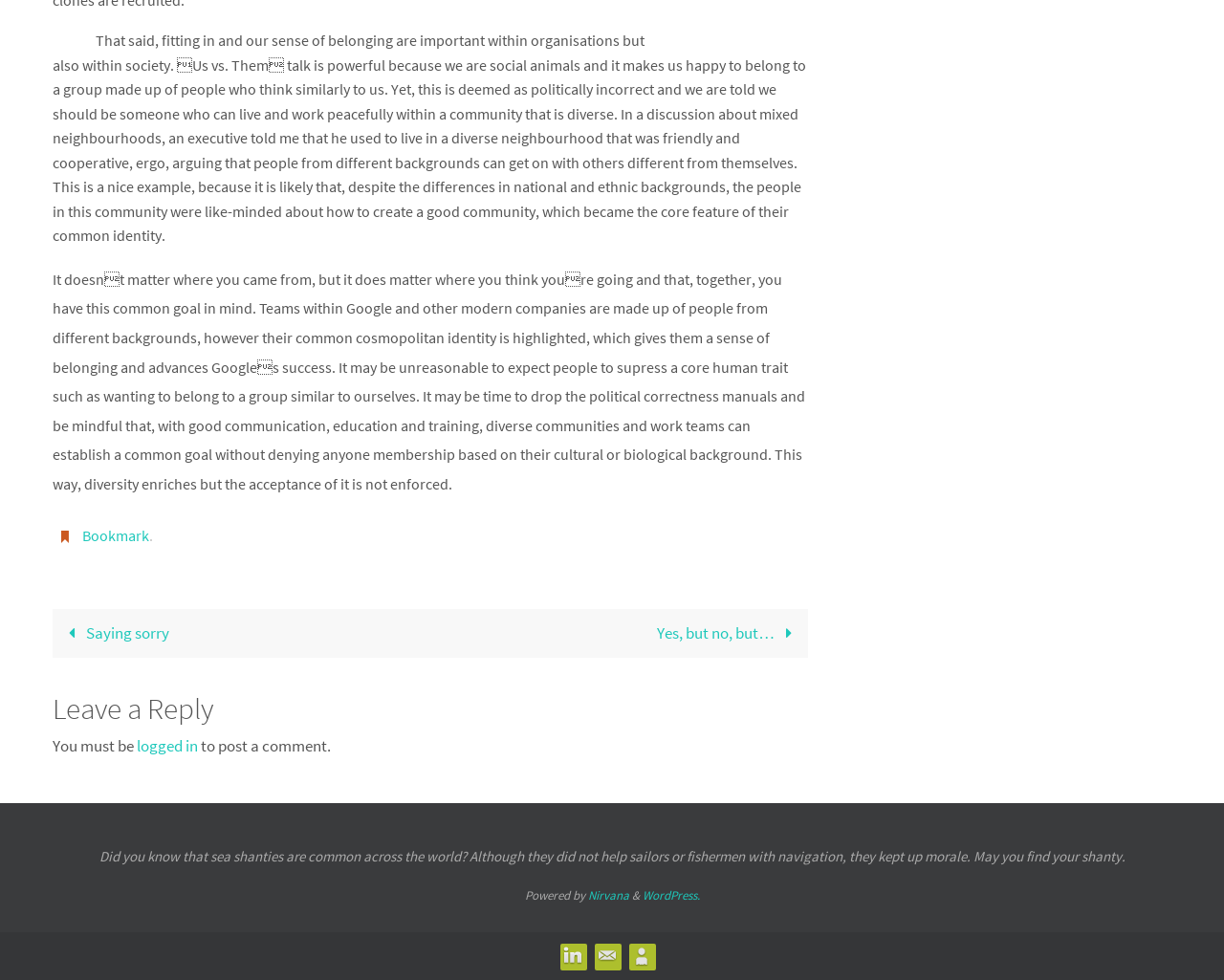For the following element description, predict the bounding box coordinates in the format (top-left x, top-left y, bottom-right x, bottom-right y). All values should be floating point numbers between 0 and 1. Description: Yes, but no, but…

[0.352, 0.621, 0.66, 0.671]